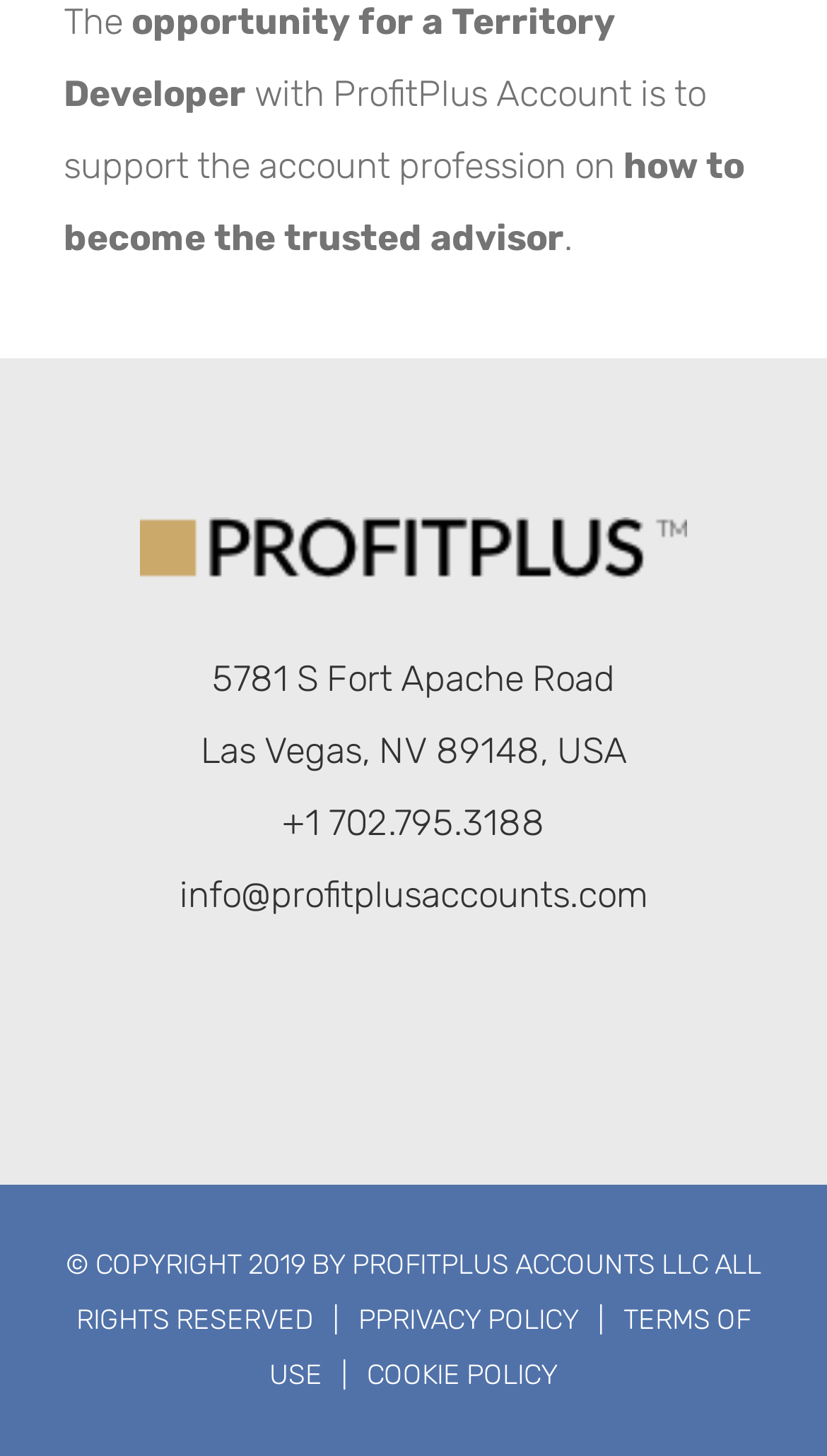Using the description "TERMS OF USE", predict the bounding box of the relevant HTML element.

[0.326, 0.895, 0.908, 0.954]